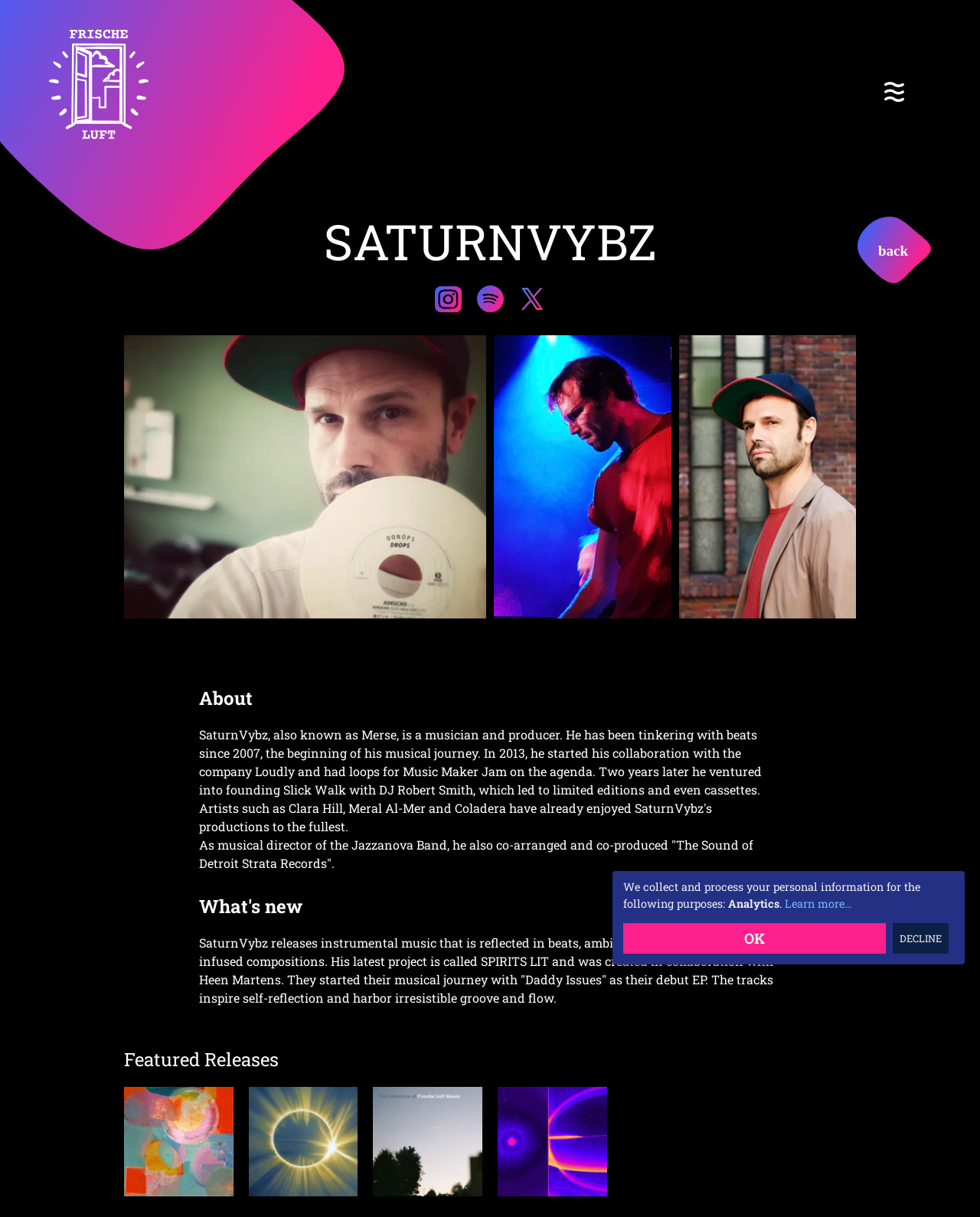Please indicate the bounding box coordinates for the clickable area to complete the following task: "Read about SaturnVybz". The coordinates should be specified as four float numbers between 0 and 1, i.e., [left, top, right, bottom].

[0.203, 0.688, 0.769, 0.716]